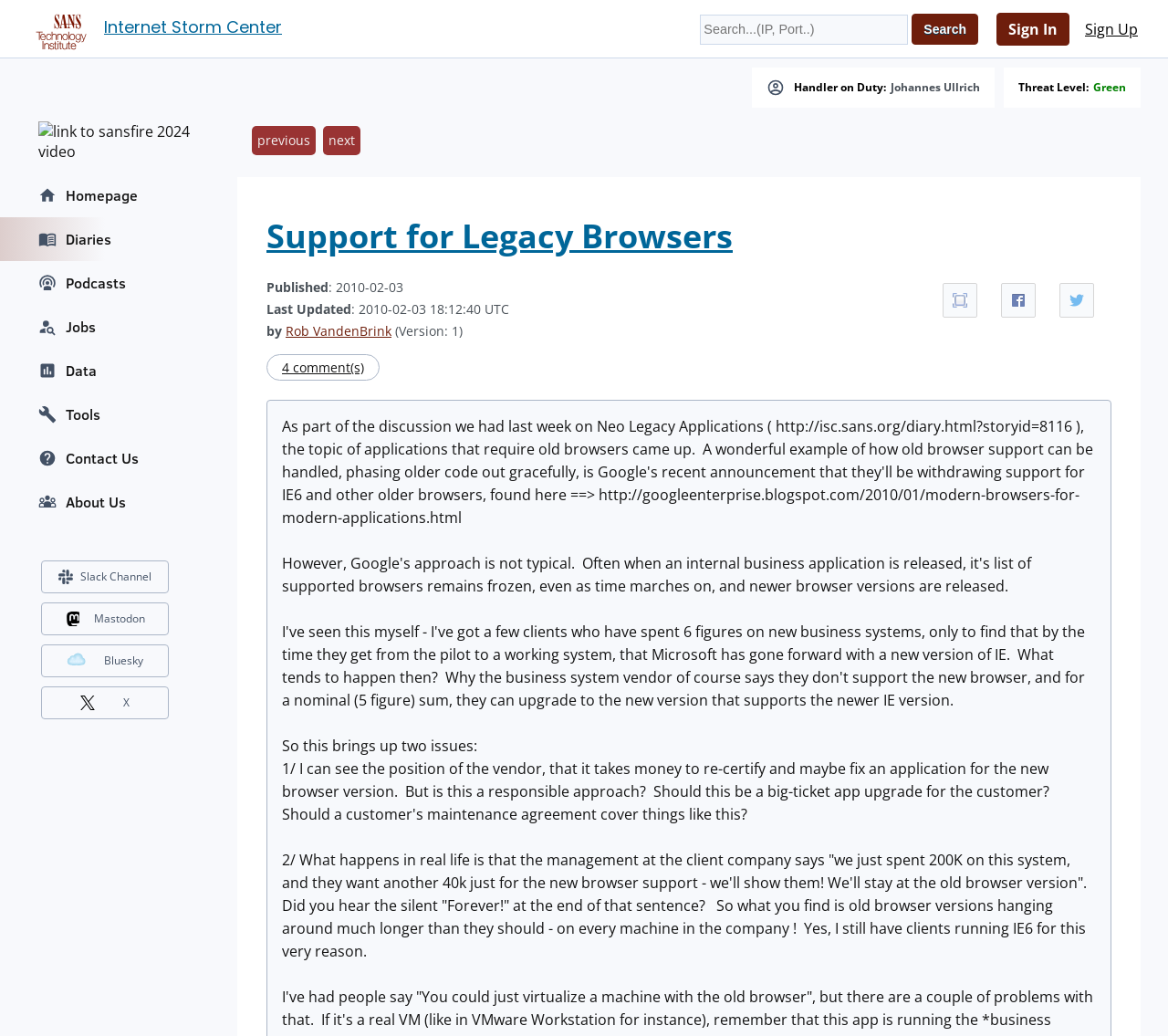Refer to the image and offer a detailed explanation in response to the question: What is the author of the article?

I found the answer by looking at the 'by' text and the link next to it, which says 'Rob VandenBrink'.